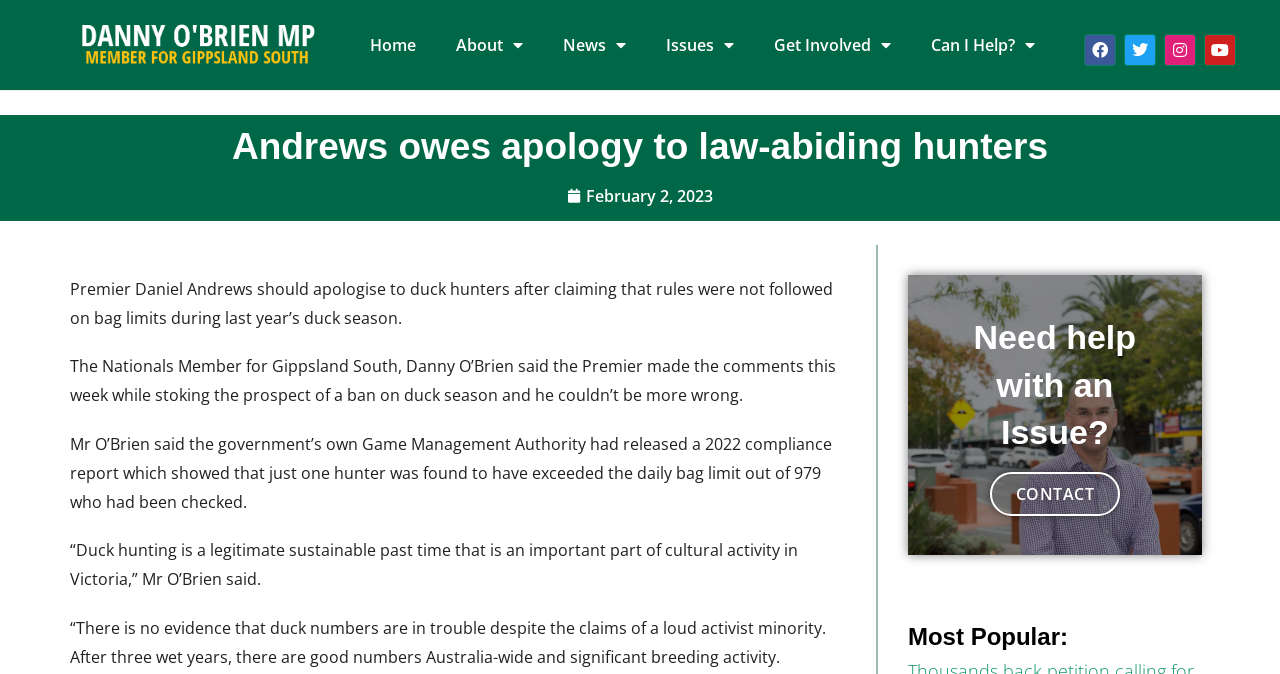What is the name of the authority mentioned in the article?
Please respond to the question thoroughly and include all relevant details.

The article mentions the 'Game Management Authority' as the government agency that released a 2022 compliance report which showed that just one hunter was found to have exceeded the daily bag limit out of 979 who had been checked.